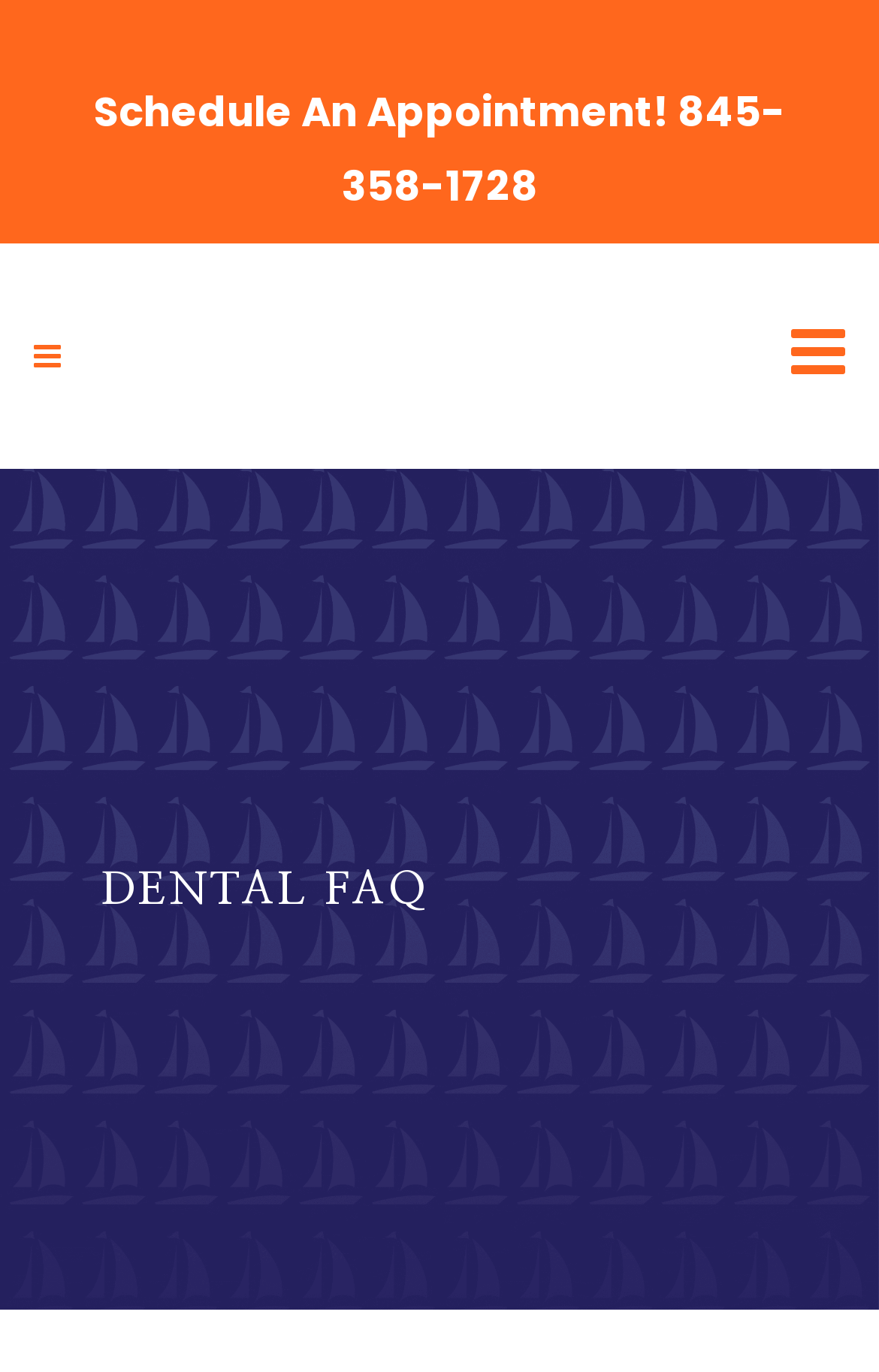Please look at the image and answer the question with a detailed explanation: What is the main topic of the webpage?

I looked at the heading element with the text 'DENTAL FAQ' and determined that it's the main topic of the webpage, as it's a prominent heading element located near the top of the webpage.